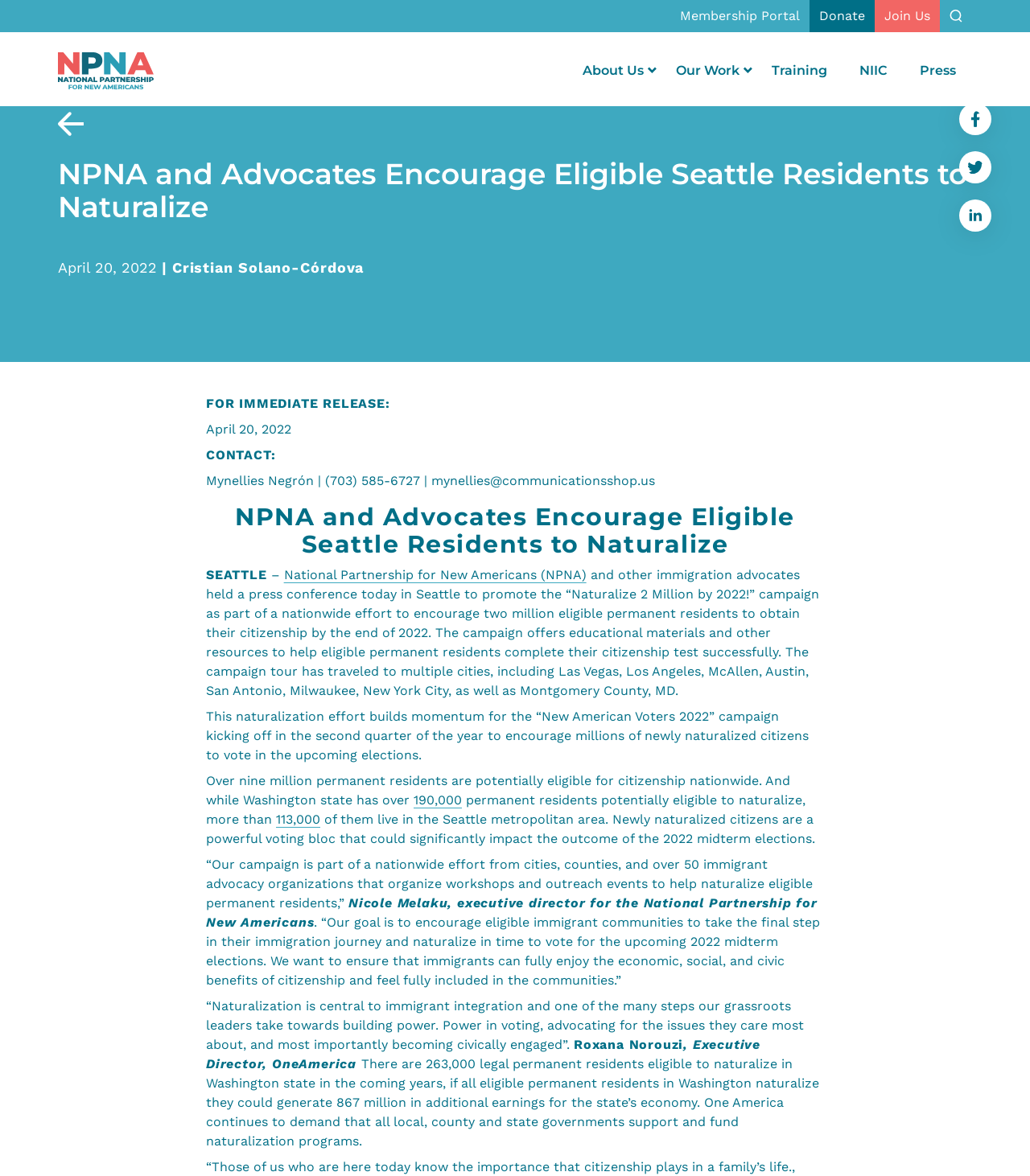Identify the bounding box coordinates of the section that should be clicked to achieve the task described: "Click the About Us link".

[0.55, 0.052, 0.641, 0.068]